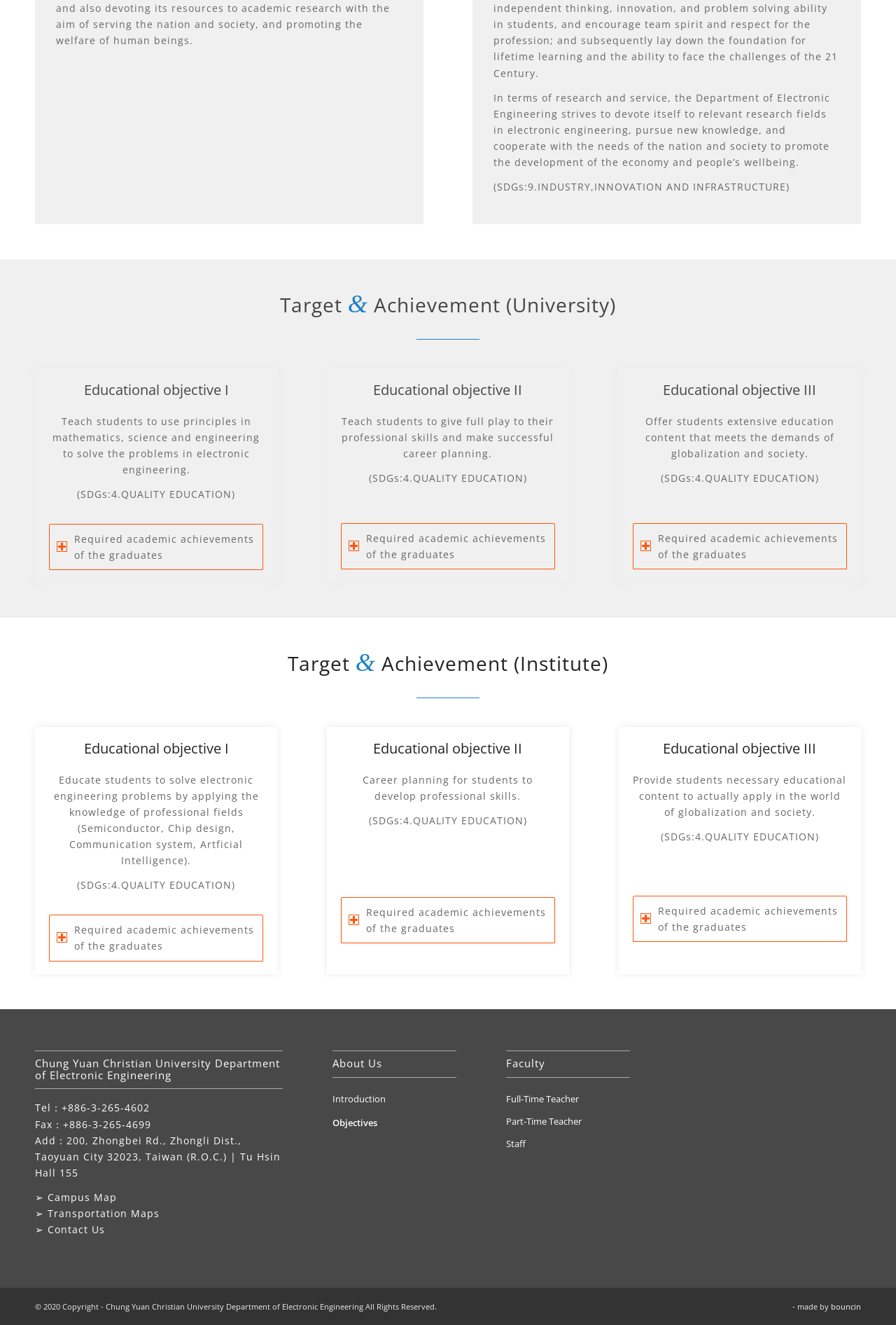Predict the bounding box of the UI element based on the description: "bouncin". The coordinates should be four float numbers between 0 and 1, formatted as [left, top, right, bottom].

[0.927, 0.982, 0.961, 0.99]